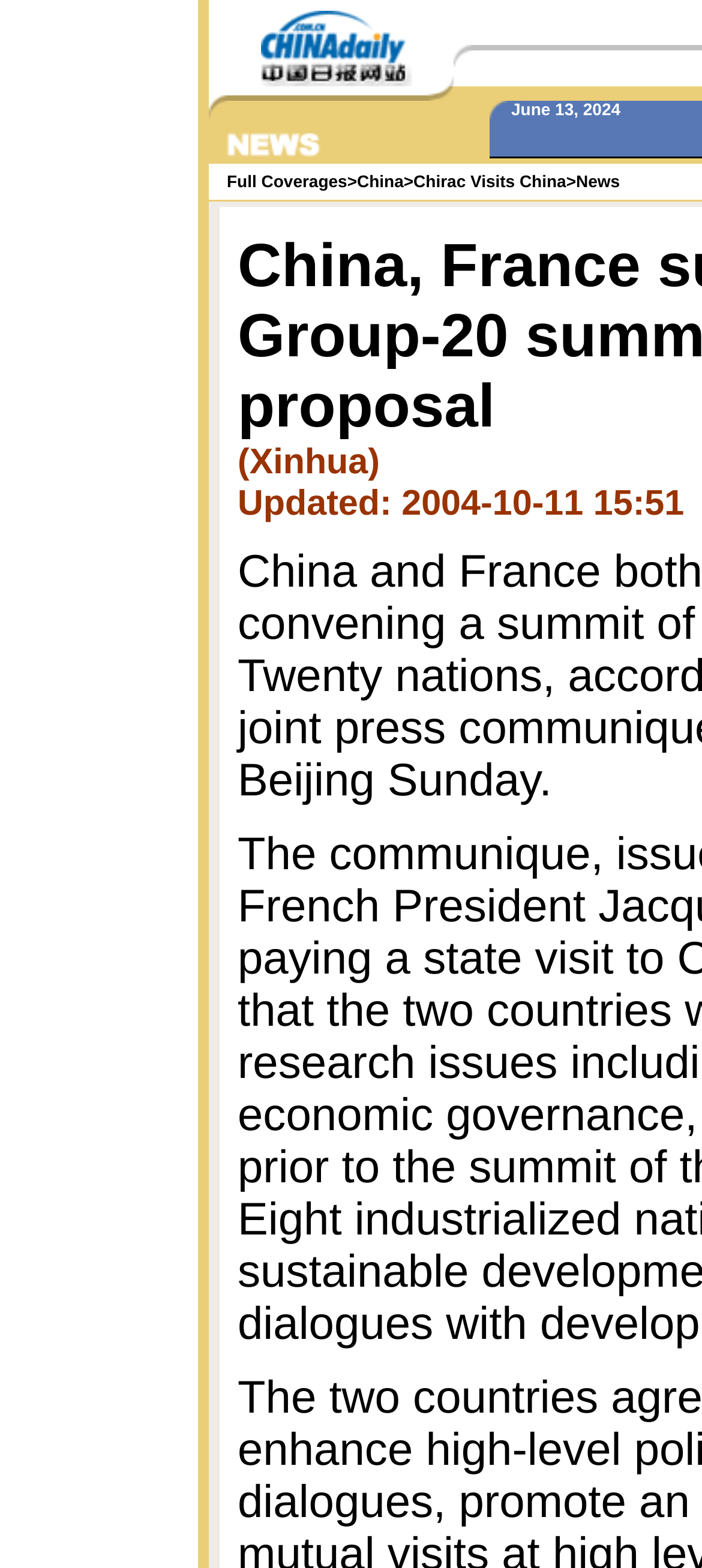Give a detailed account of the webpage.

This webpage appears to be a news article page, with a focus on international news, specifically about China and France supporting a Group-20 summit proposal. 

At the top of the page, there is a row of small images, likely icons or logos, stretching from the left to the right side of the page. Below this row, there is a table with multiple cells, each containing a combination of images and links. 

On the left side of the table, there are several small images, possibly advertisements or icons, arranged vertically. To the right of these images, there are links to related news articles, including "Full Coverages", "China", "Chirac Visits China", and "News". 

The rest of the table cells contain more images, some of which appear to be icons or logos, while others may be thumbnails or banners. These images are scattered throughout the table, with no clear pattern or organization. 

There are no visible blocks of text or paragraphs on the page, suggesting that the content is primarily image-based or consists of links to other articles. Overall, the page appears to be a news aggregator or portal, providing access to various news articles and resources related to the topic of China and France's support for the Group-20 summit proposal.